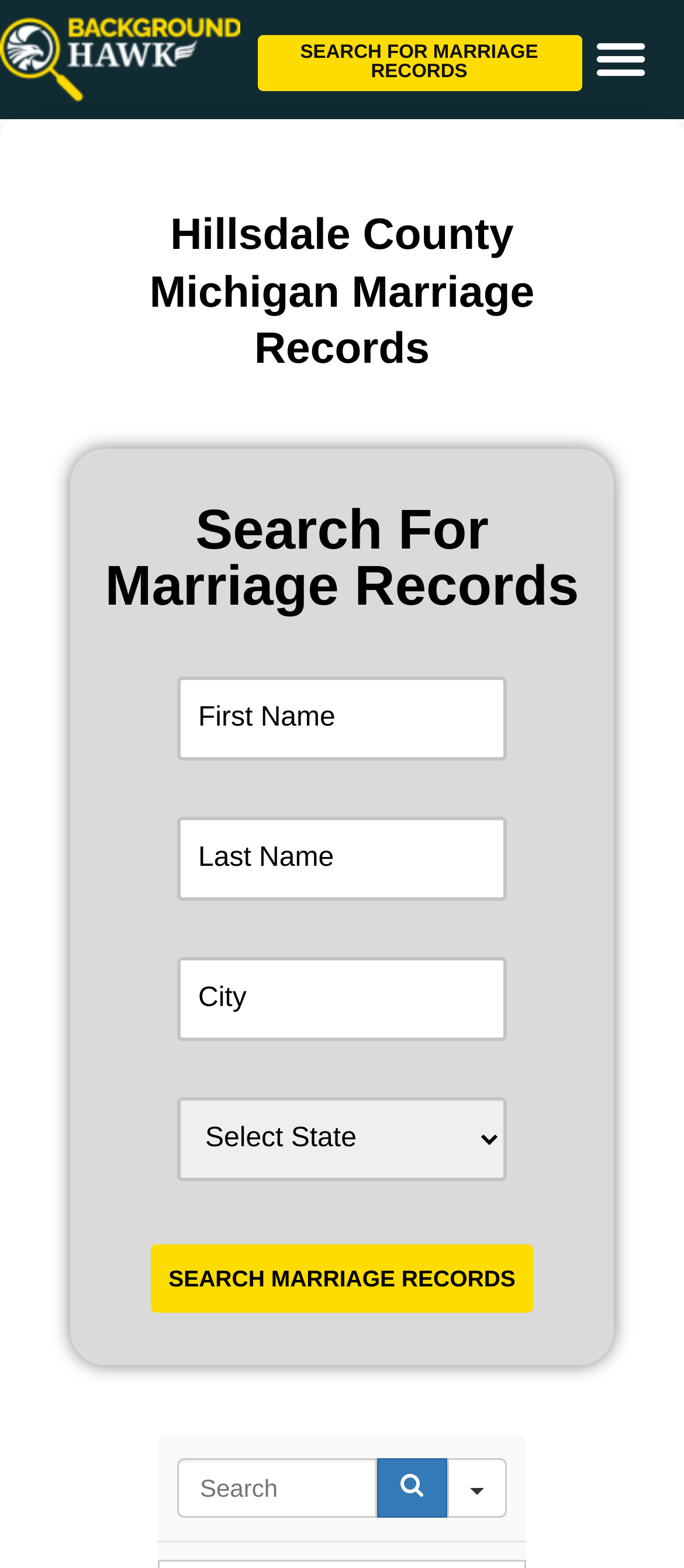Determine the bounding box coordinates of the clickable region to execute the instruction: "Click the SEARCH FOR MARRIAGE RECORDS button". The coordinates should be four float numbers between 0 and 1, denoted as [left, top, right, bottom].

[0.376, 0.022, 0.85, 0.058]